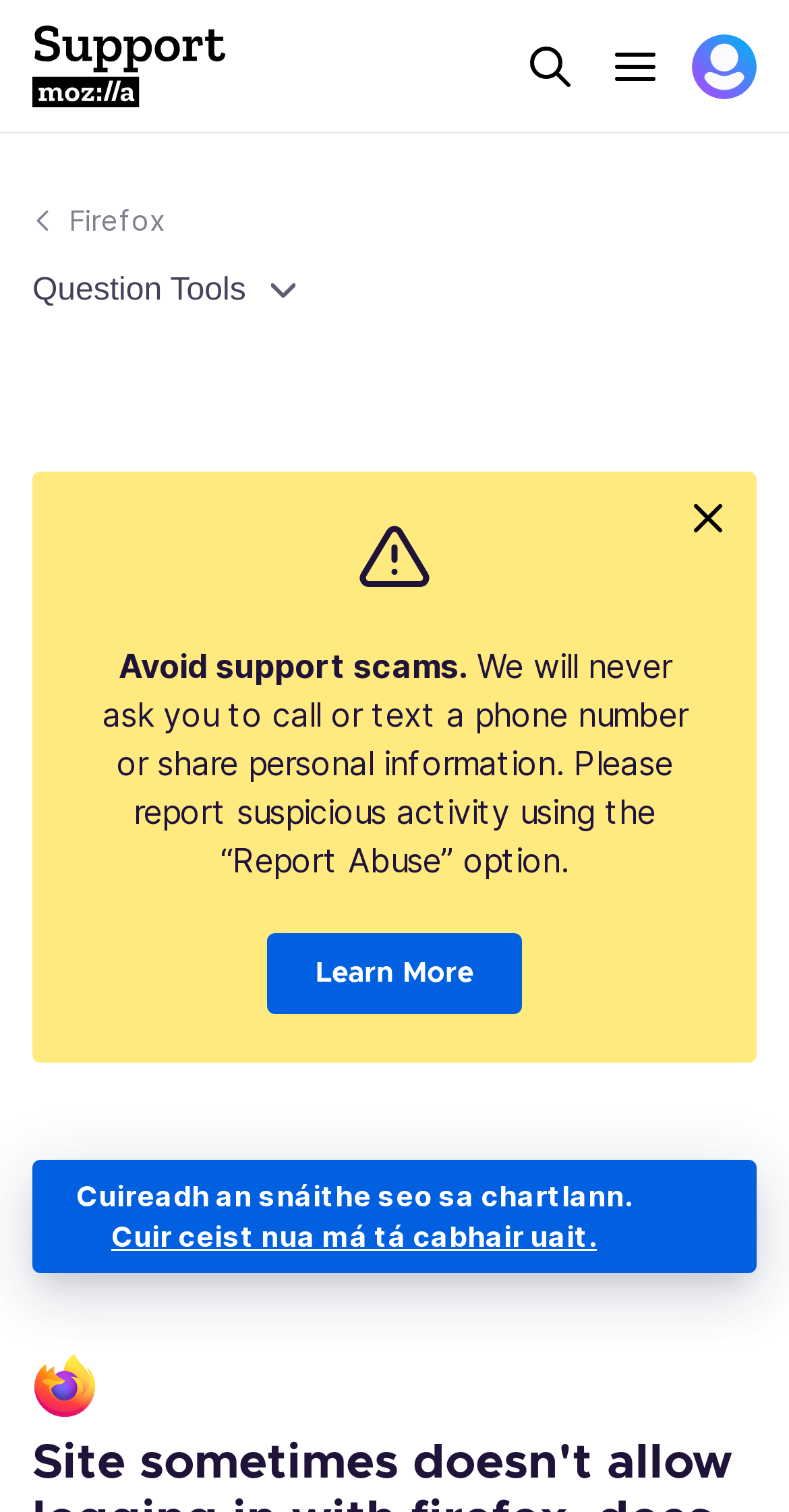Provide the bounding box coordinates of the area you need to click to execute the following instruction: "Click the search button".

[0.656, 0.022, 0.738, 0.065]